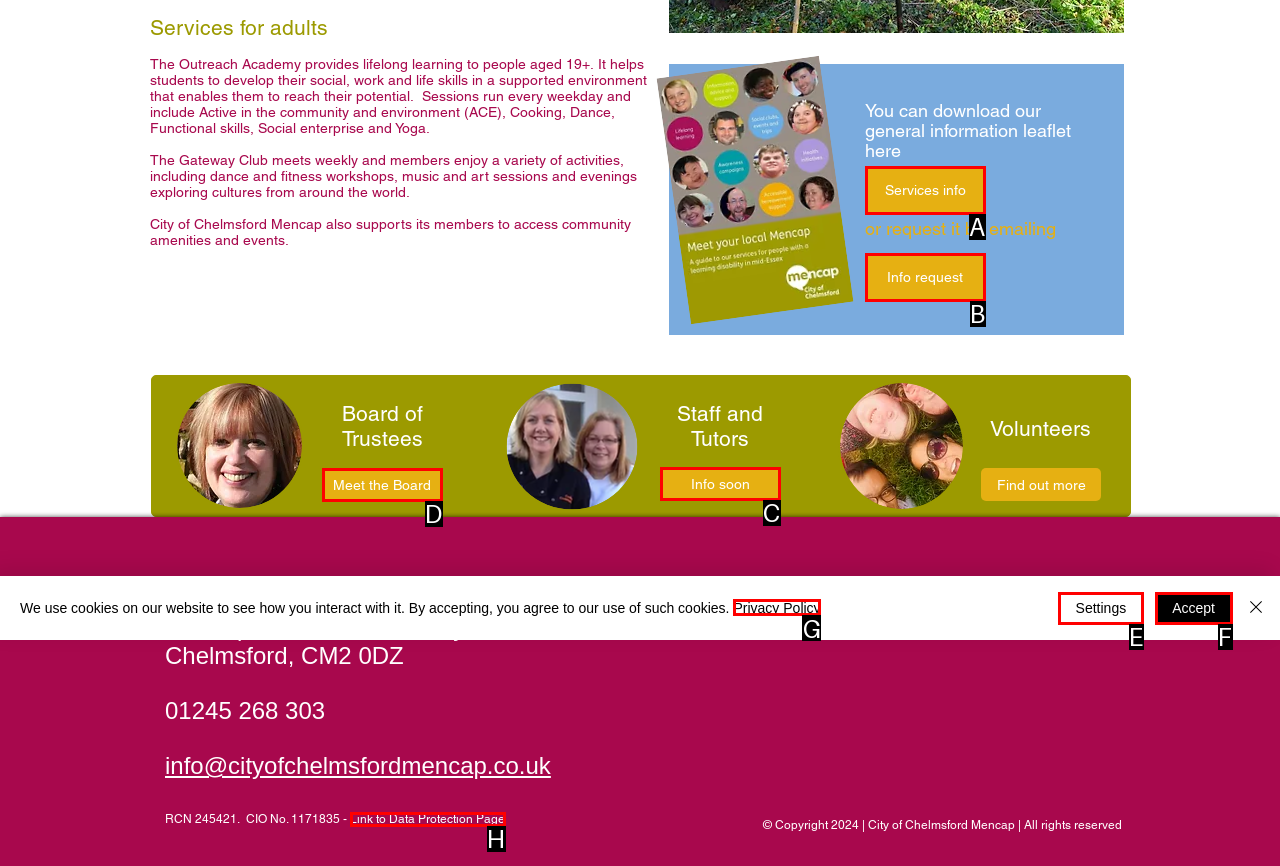Based on the given description: Services info, determine which HTML element is the best match. Respond with the letter of the chosen option.

A